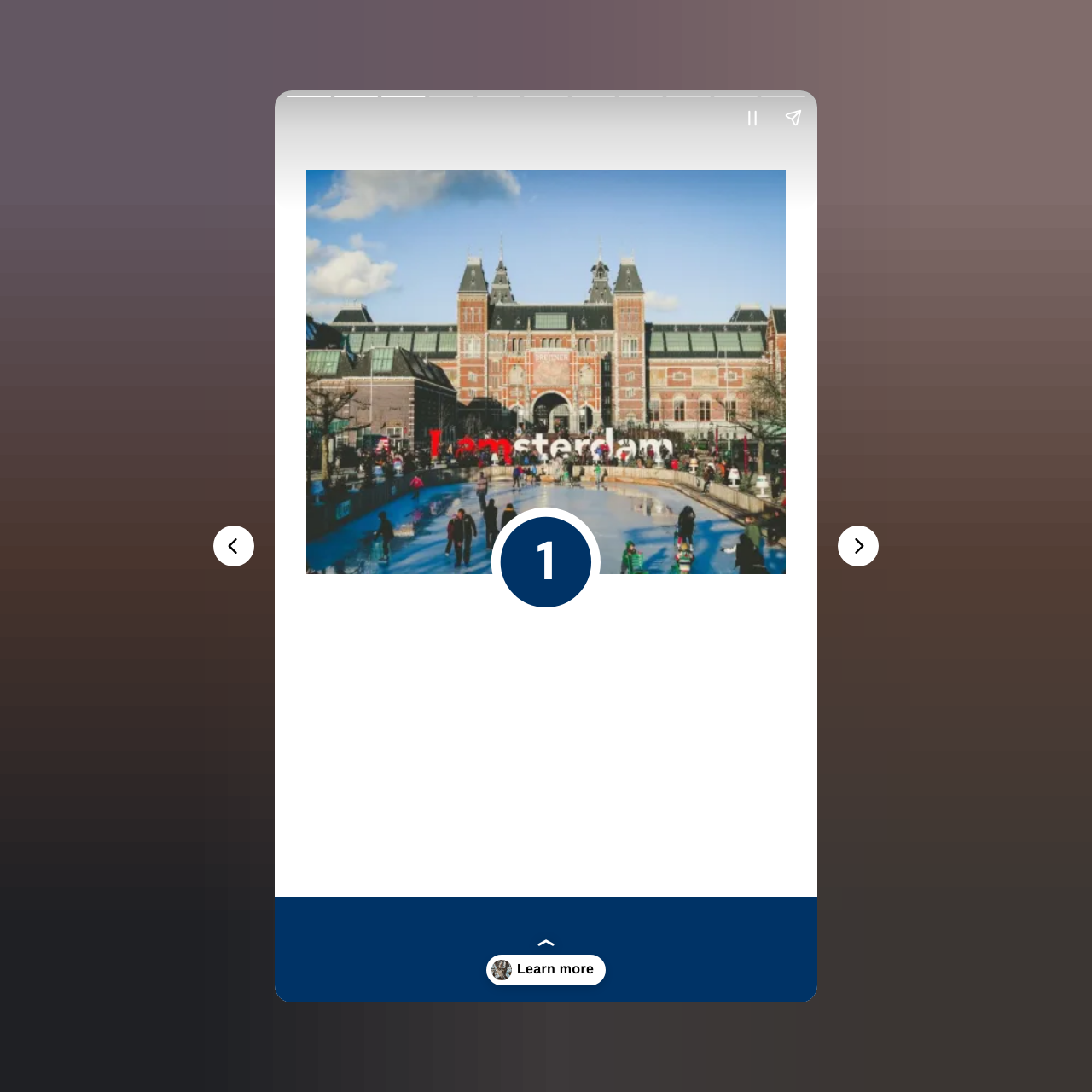Locate and provide the bounding box coordinates for the HTML element that matches this description: "aria-label="Share story"".

[0.708, 0.089, 0.745, 0.126]